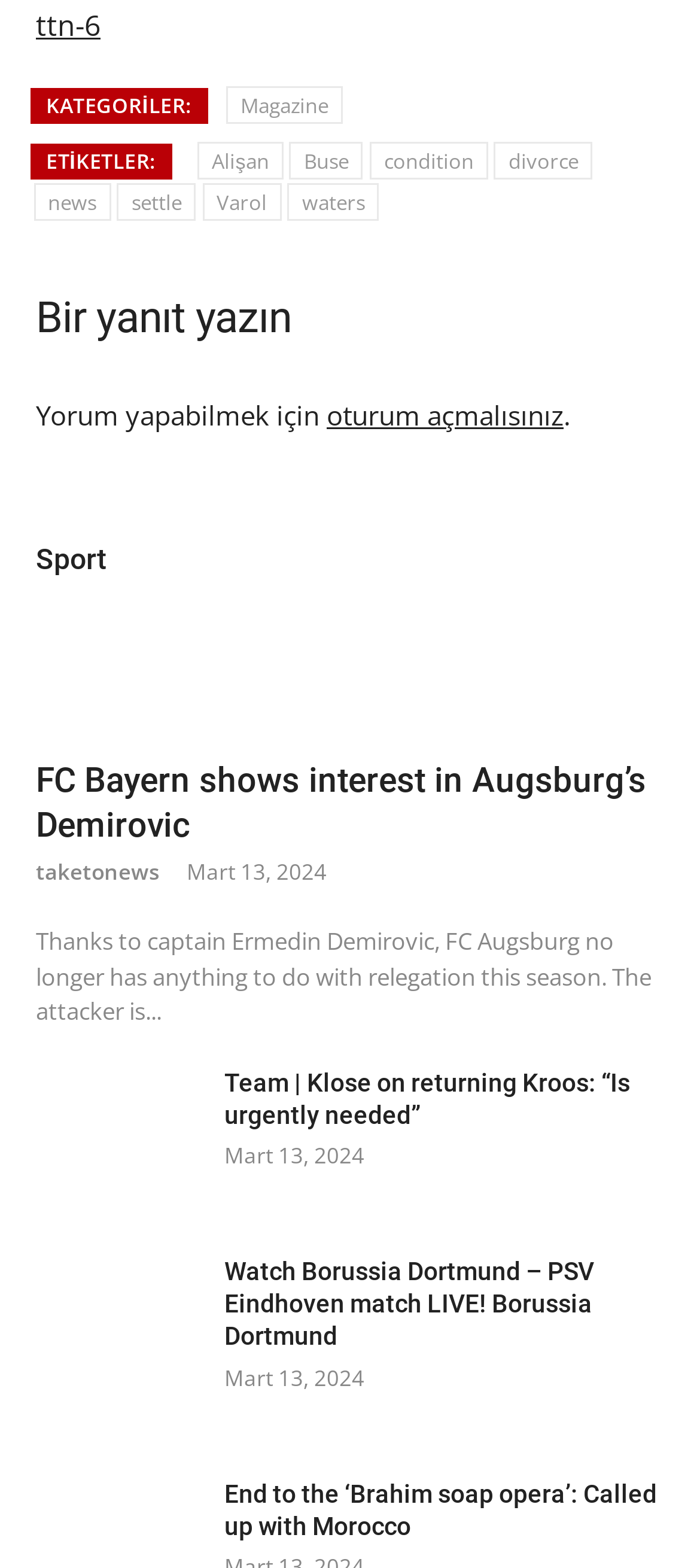Answer the question with a brief word or phrase:
How many articles are displayed on the webpage?

3